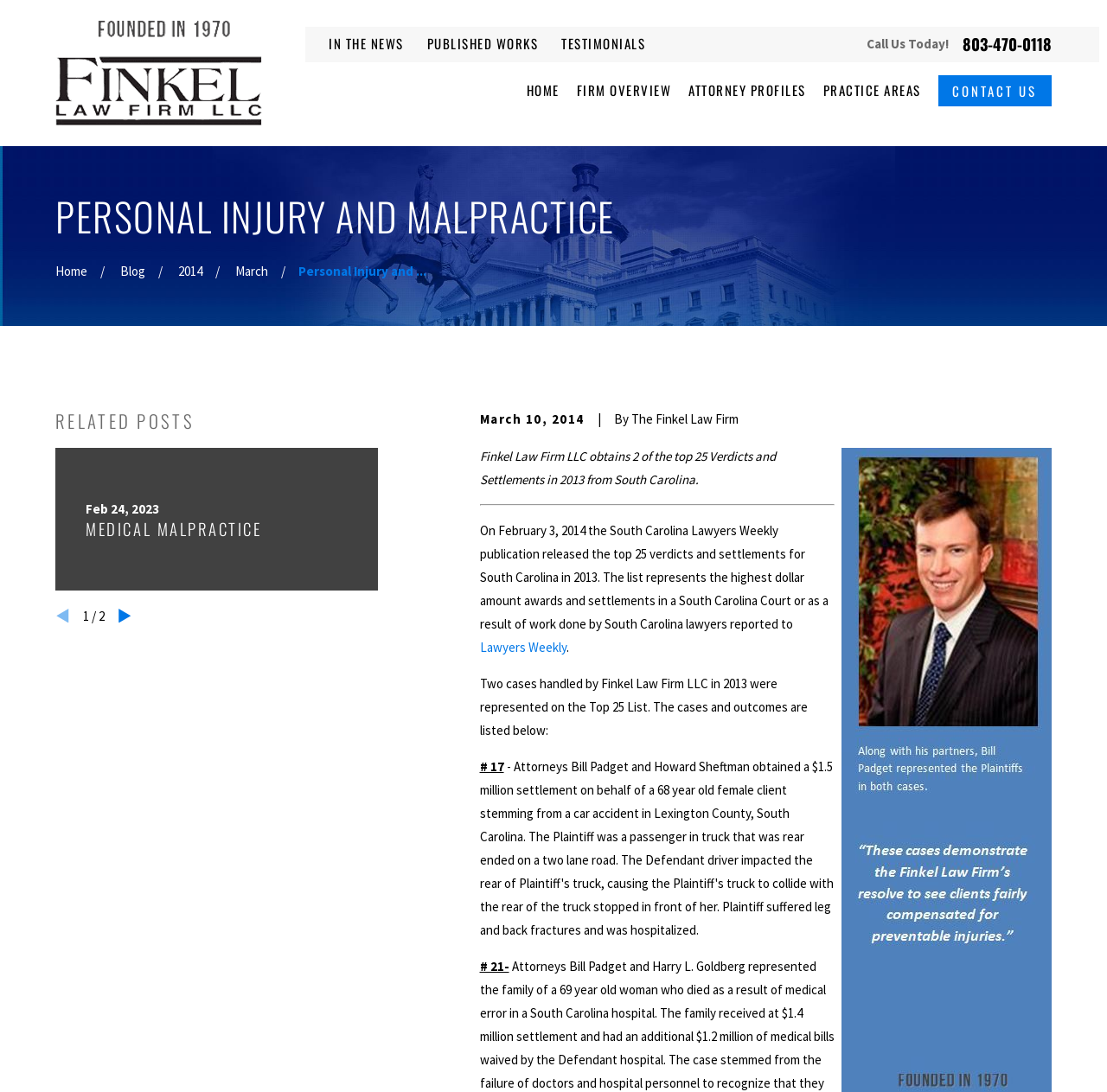Kindly provide the bounding box coordinates of the section you need to click on to fulfill the given instruction: "Read the news".

[0.297, 0.031, 0.364, 0.049]